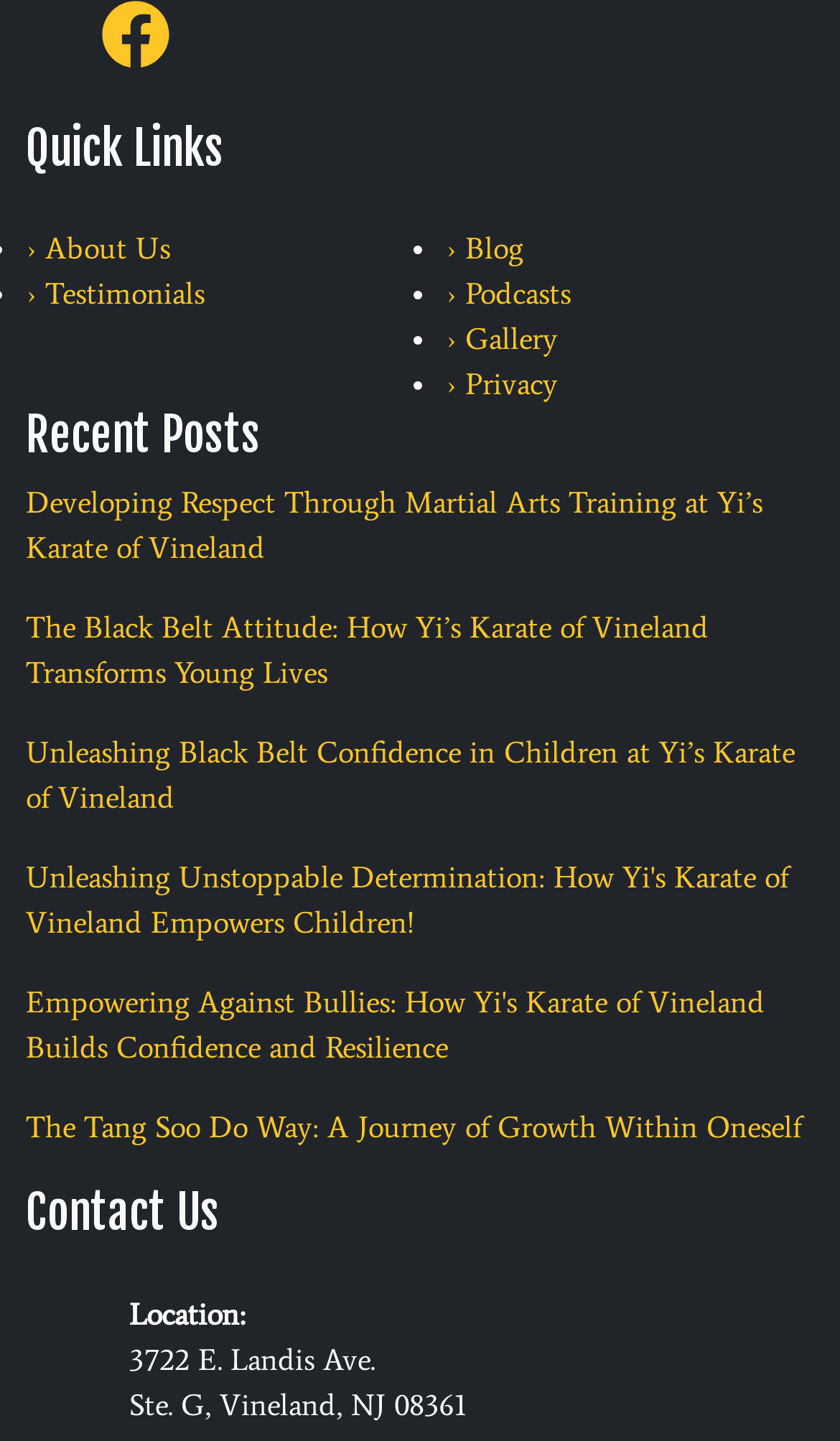Locate the bounding box coordinates of the element's region that should be clicked to carry out the following instruction: "visit the Gallery". The coordinates need to be four float numbers between 0 and 1, i.e., [left, top, right, bottom].

[0.531, 0.223, 0.664, 0.249]